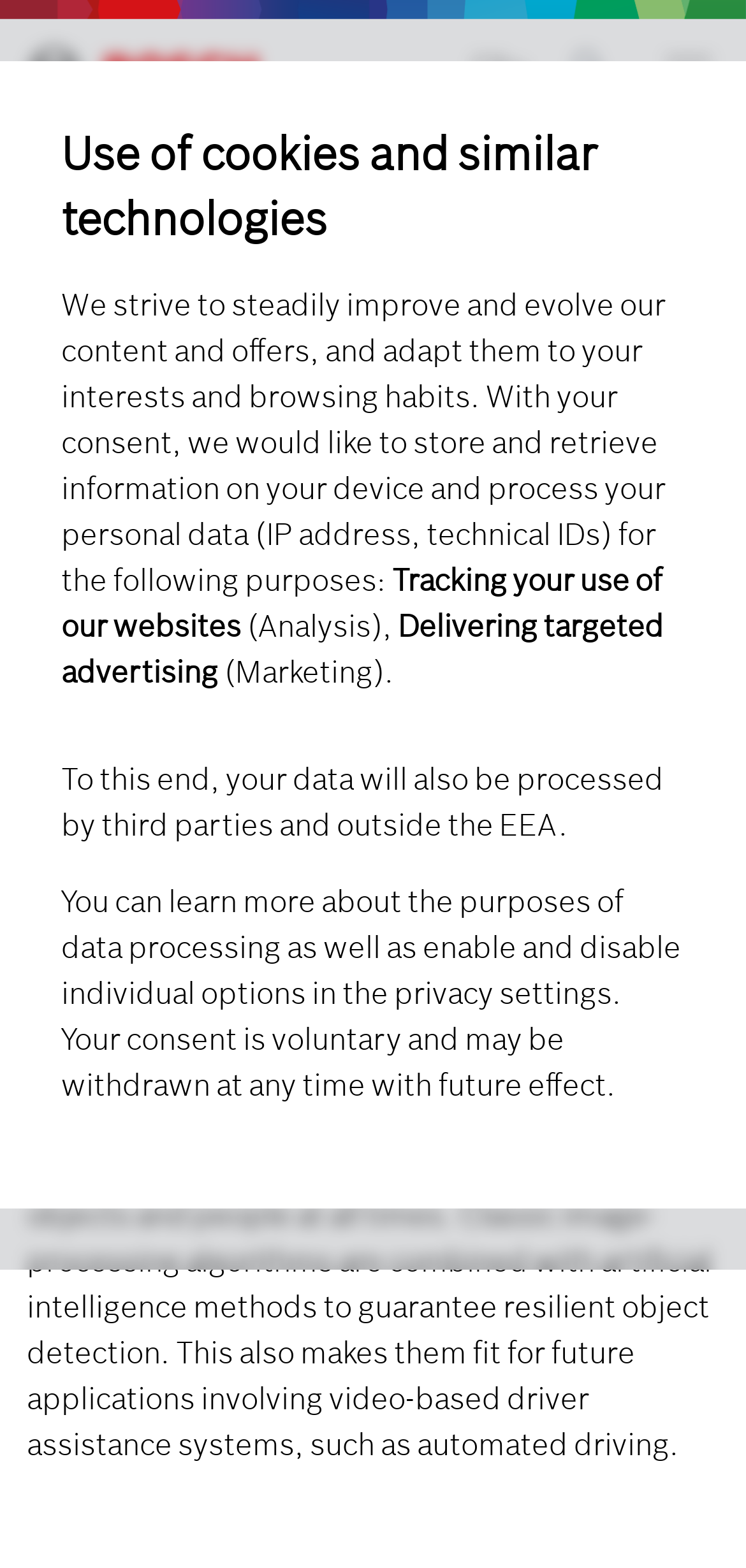Determine the main heading text of the webpage.

Multi purpose camera